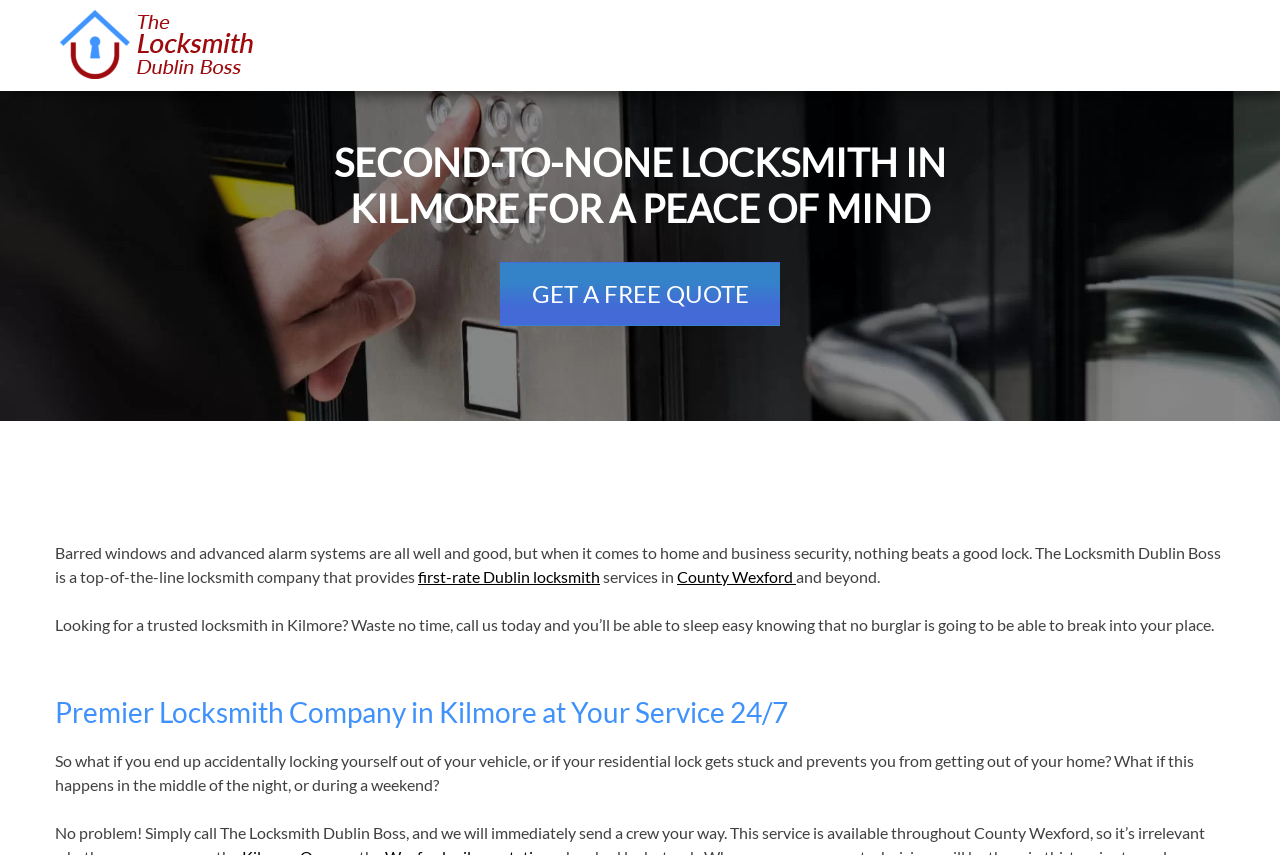Respond to the question below with a single word or phrase: What services does the locksmith provide?

Locksmith services